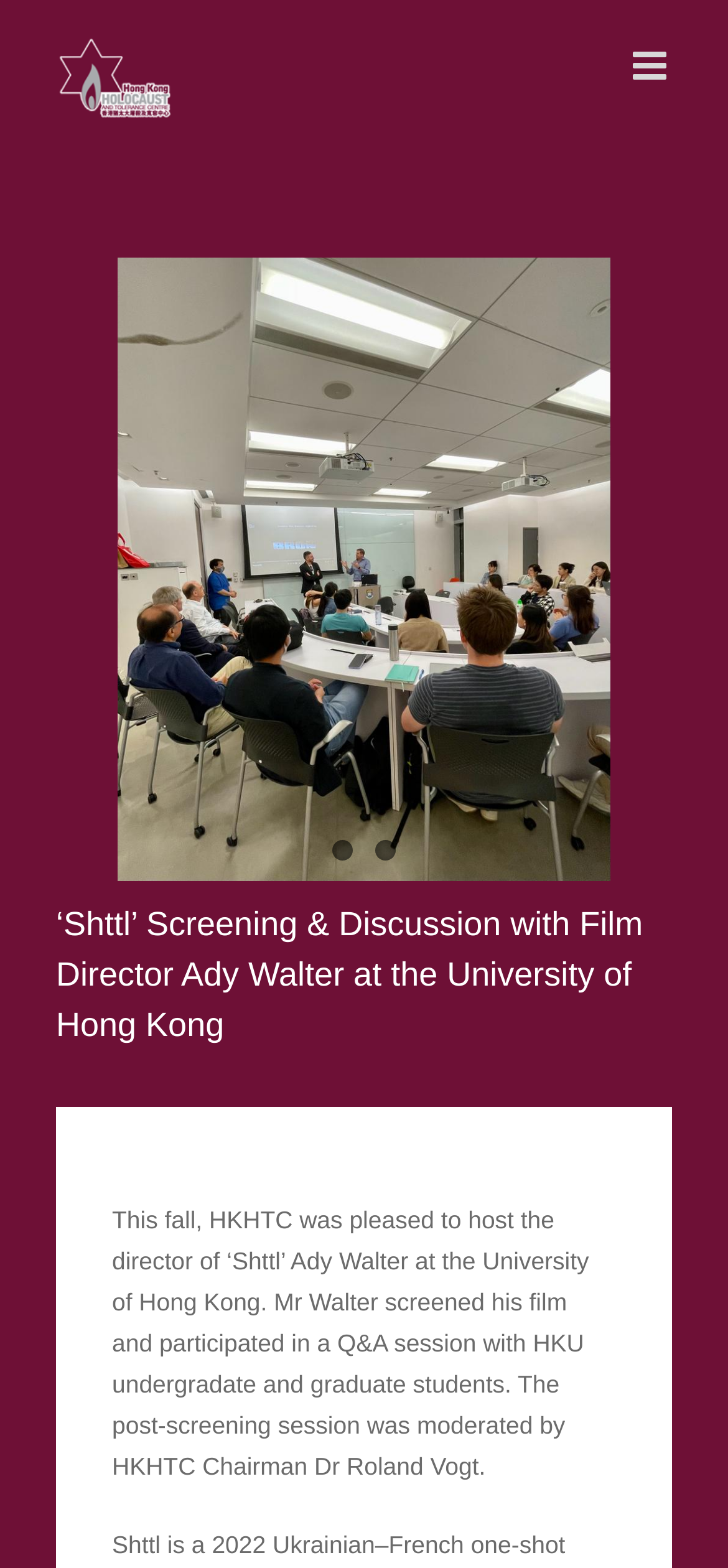Locate the bounding box of the UI element with the following description: "1".

[0.456, 0.662, 0.485, 0.675]